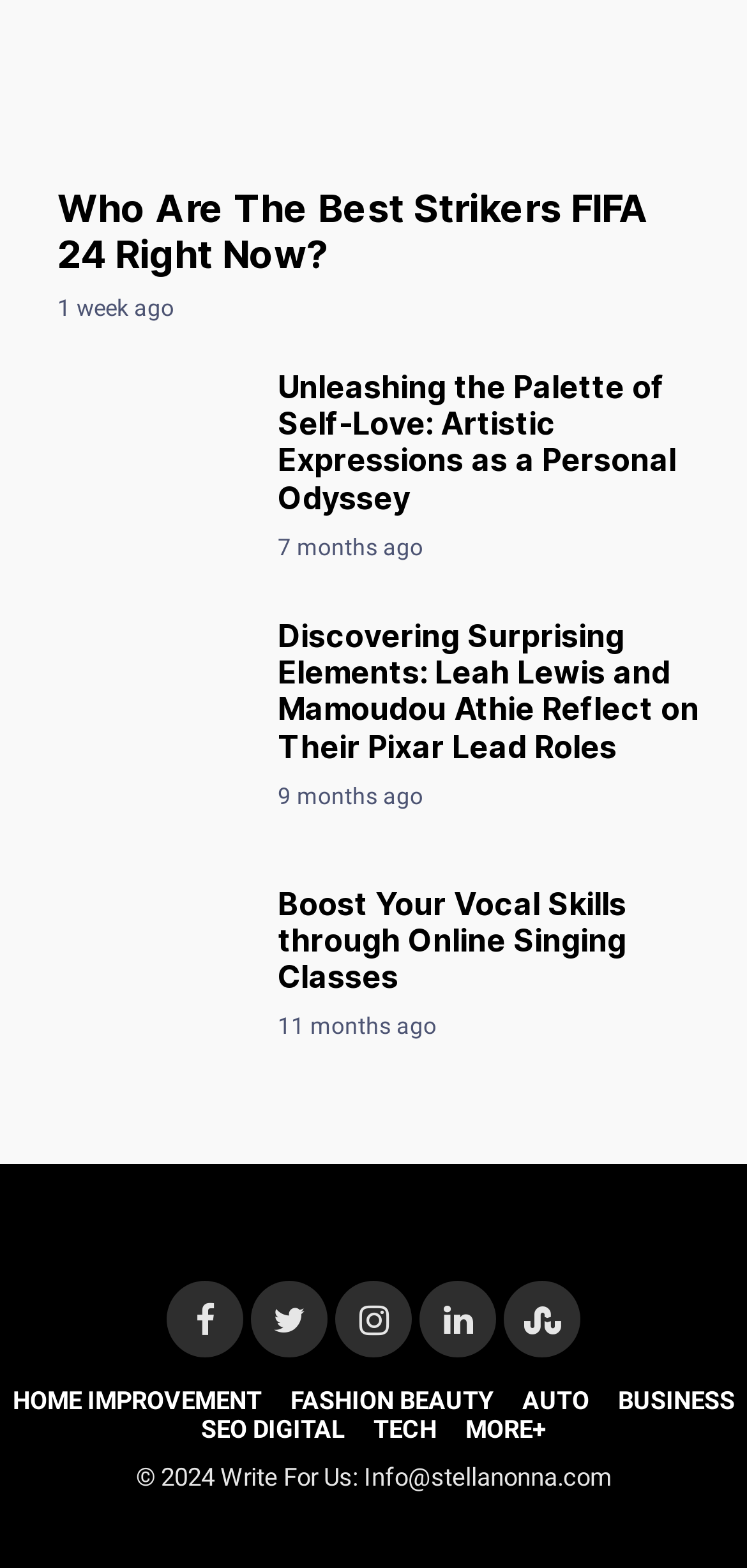Locate the bounding box coordinates of the area you need to click to fulfill this instruction: 'Click on the link to Discovering Surprising Elements'. The coordinates must be in the form of four float numbers ranging from 0 to 1: [left, top, right, bottom].

[0.372, 0.393, 0.936, 0.488]